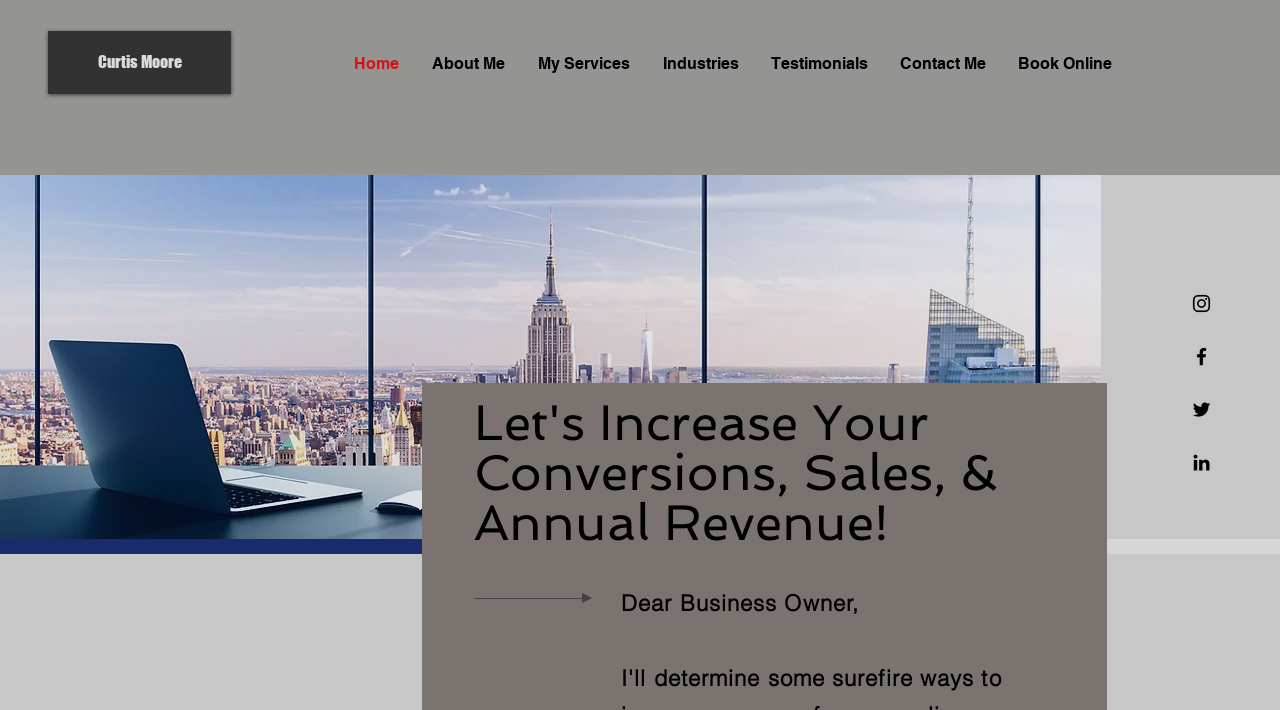Determine the bounding box coordinates of the clickable region to carry out the instruction: "Go to Home".

[0.265, 0.055, 0.326, 0.125]